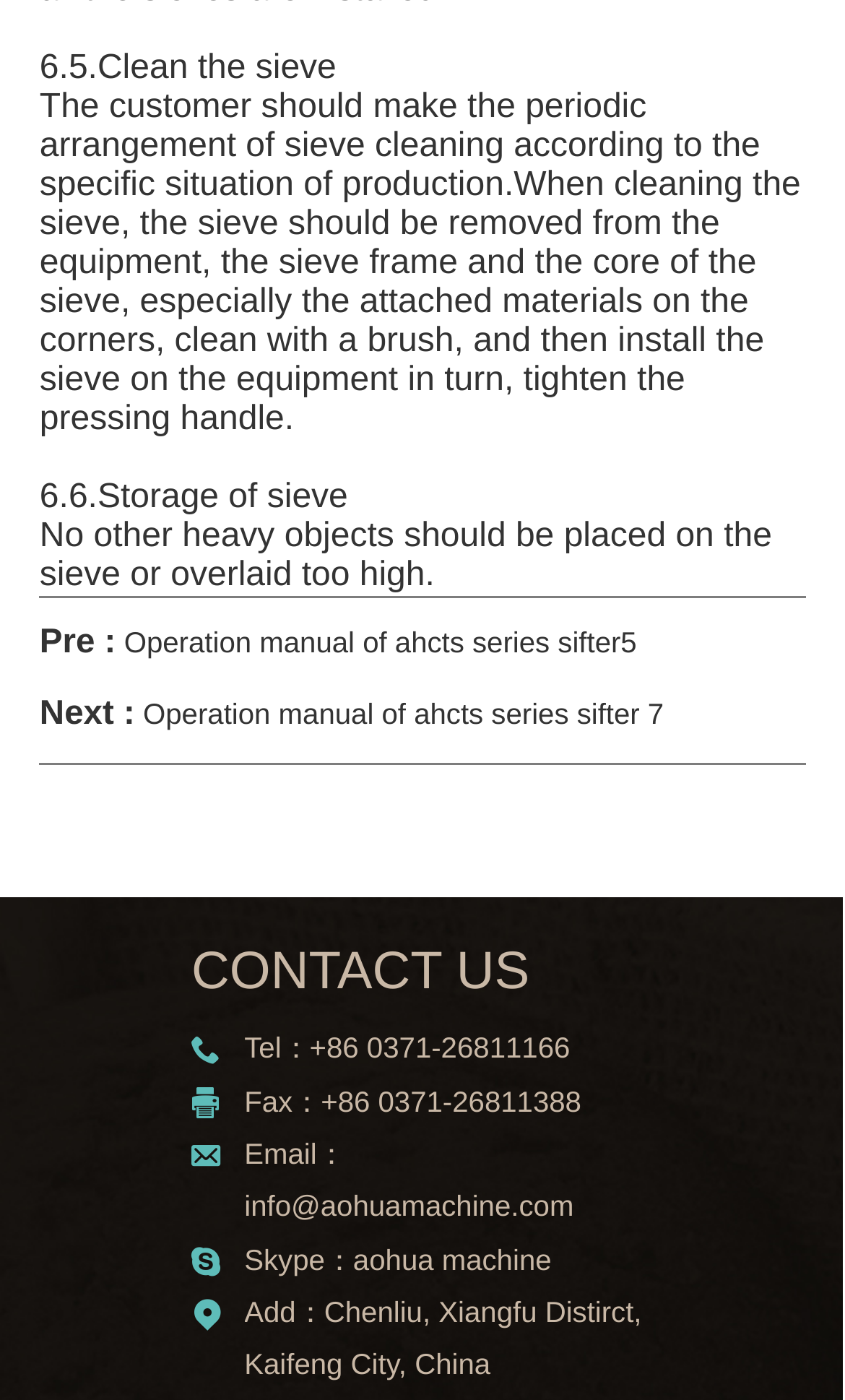What is the previous operation manual?
Please give a detailed answer to the question using the information shown in the image.

The webpage provides links to previous and next operation manuals, and the previous one is the Operation manual of ahcts series sifter 5, which can be accessed by clicking on the link.